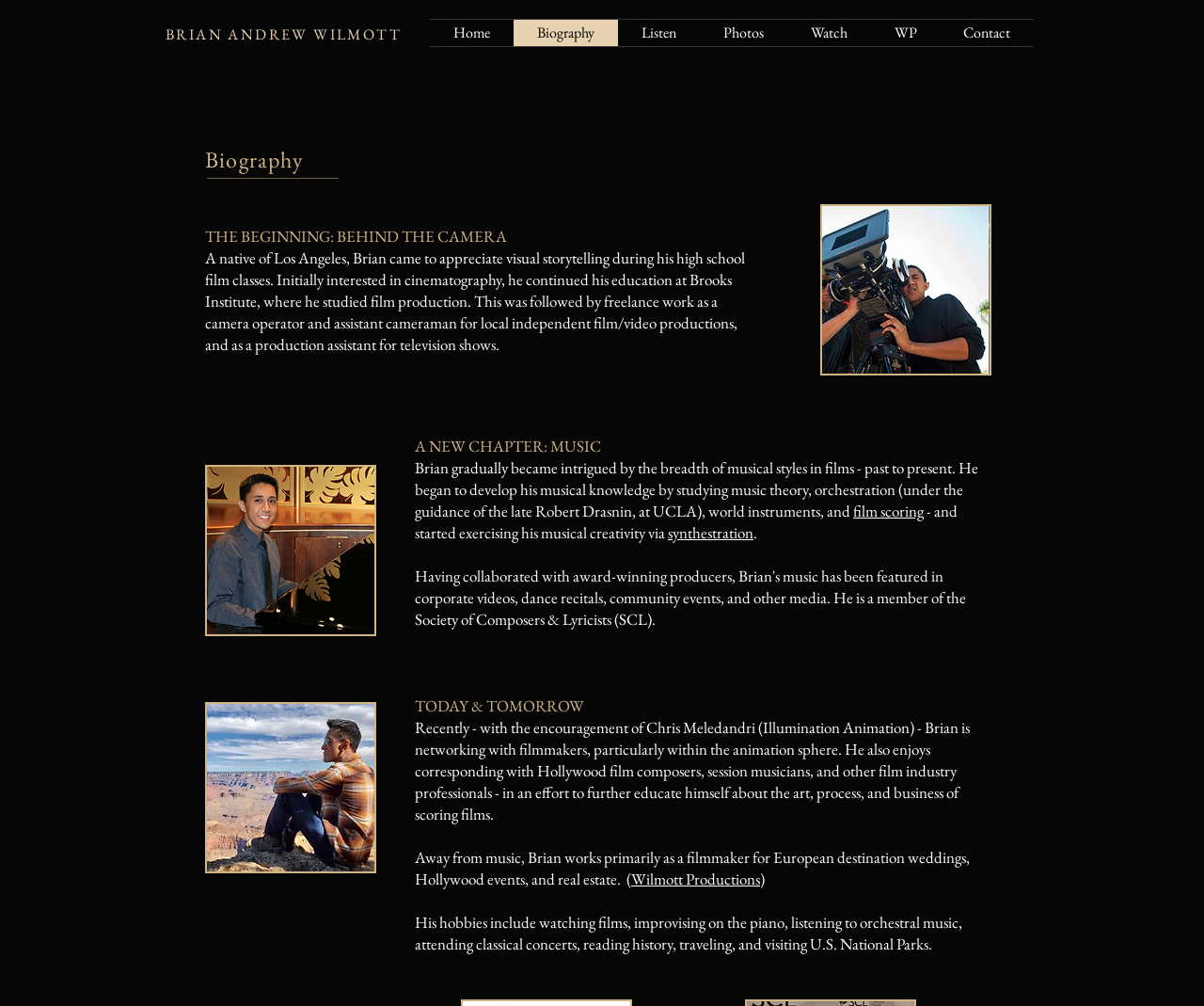Find the bounding box coordinates of the clickable area required to complete the following action: "Click on the 'Wilmott Productions' link".

[0.524, 0.864, 0.631, 0.884]